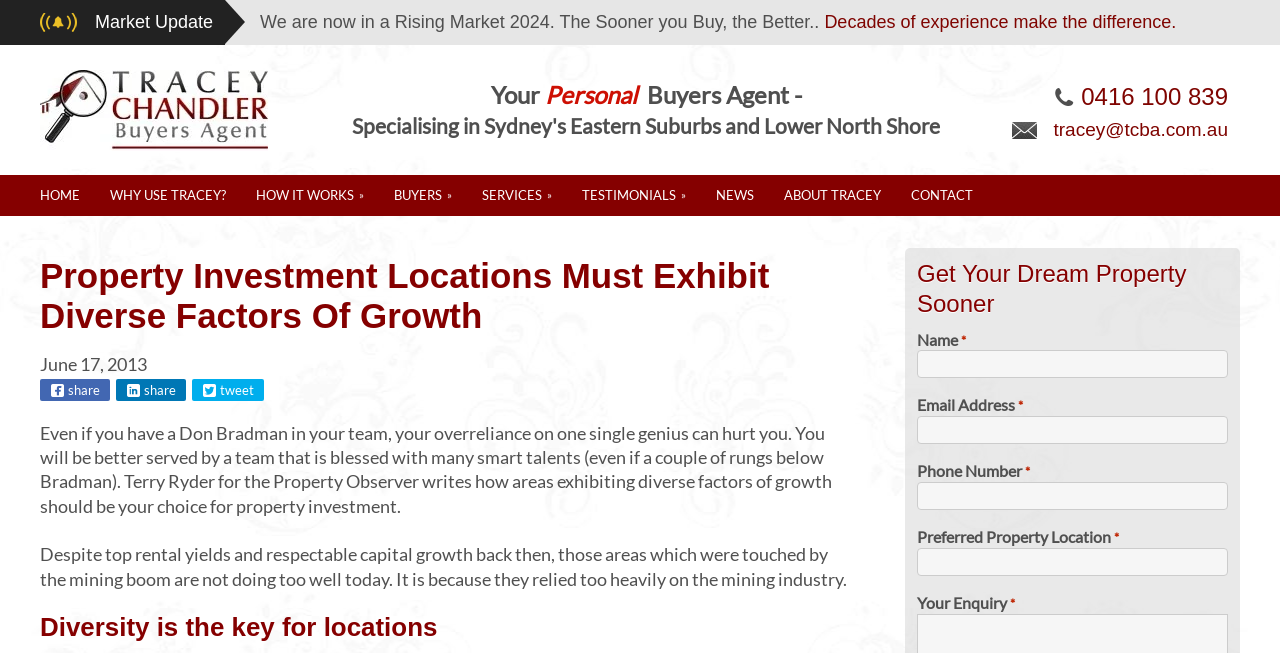What is the name of the buyers agent?
Answer the question with as much detail as possible.

The name of the buyers agent can be found in the top-left corner of the webpage, where it says 'Tracey Chandler - Buyers Agent' next to an image of the agent.